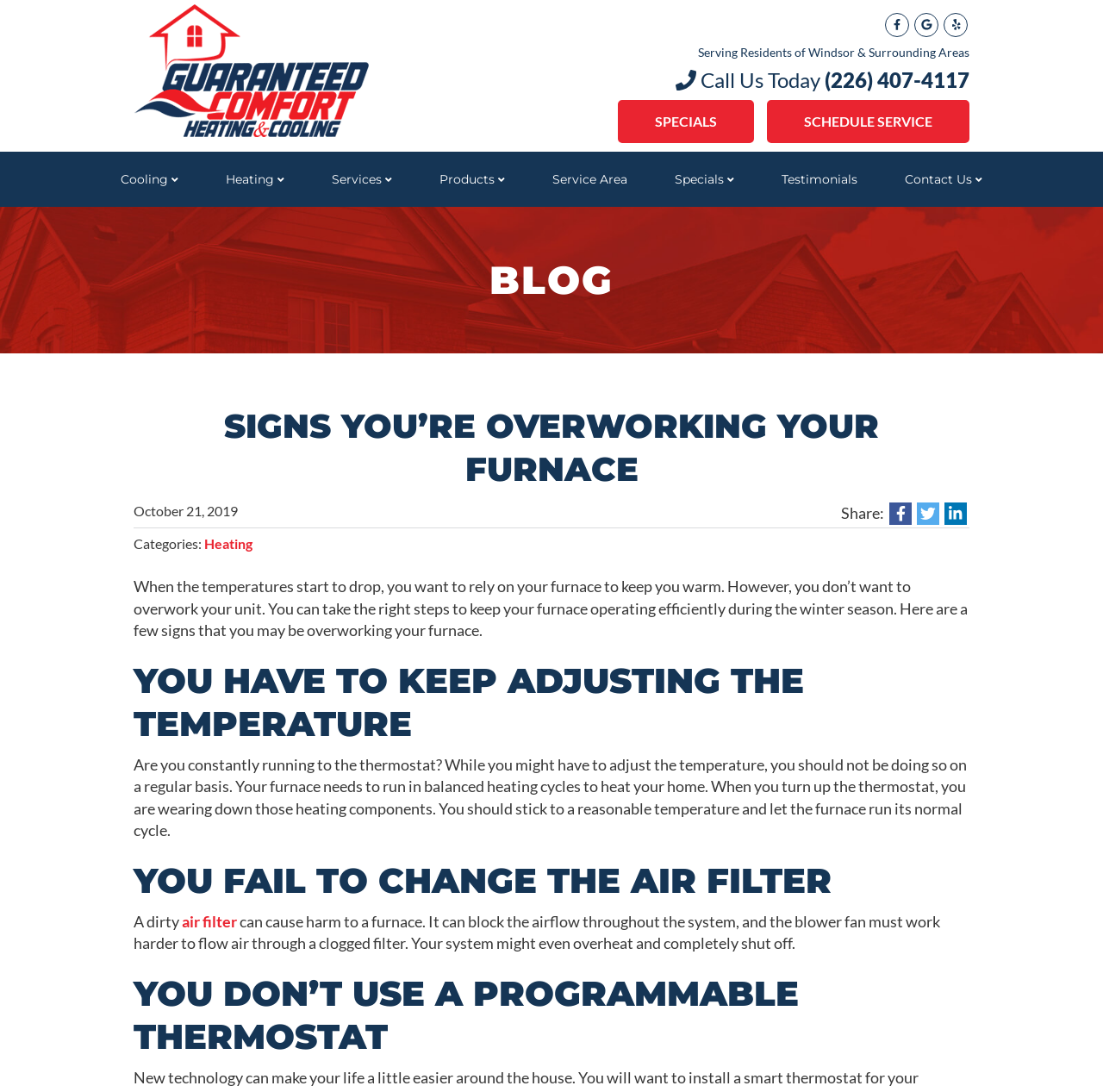Please determine the bounding box coordinates of the element to click on in order to accomplish the following task: "View products tagged with Ahuja SPA-15000 High Wattage PA Power Amplifier". Ensure the coordinates are four float numbers ranging from 0 to 1, i.e., [left, top, right, bottom].

None